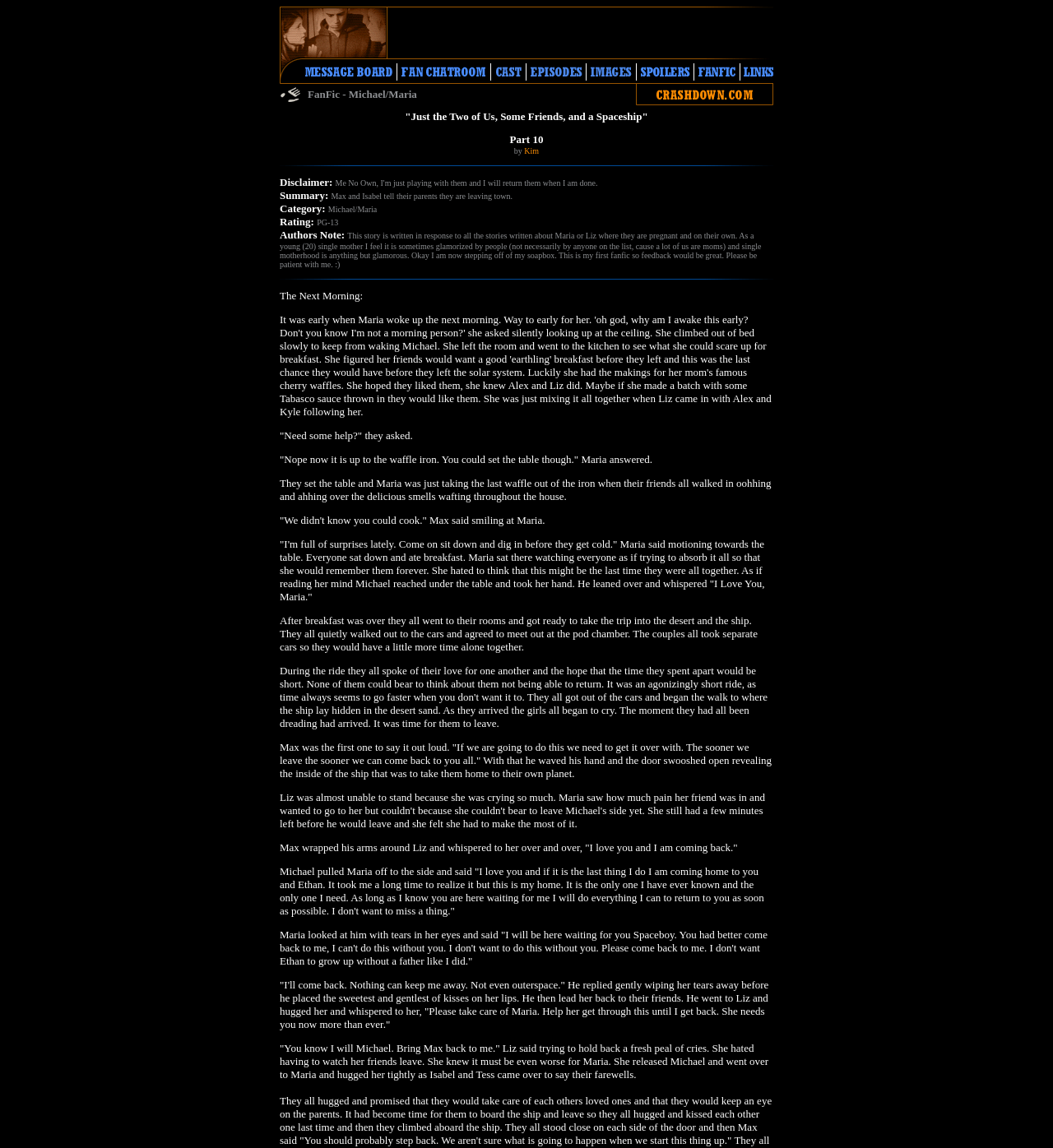Create a detailed description of the webpage's content and layout.

This webpage is about a fanfiction story called "Roswell: Crashdown" with a focus on the characters Michael and Maria. The page is divided into several sections, each containing various elements.

At the top, there is a table with three rows. The first row contains an image, while the second row has two cells: one with a link and an image, and another with an advertisement. The third row has an image.

Below this table, there is another table with multiple rows. The first row has a cell with a title "FanFic - Michael/Maria" and an image. The second row has a cell with a link and an image. The third row has a cell with a title "Just the Two of Us, Some Friends, and a Spaceship". The fourth row has a cell with a title "Part 10 by Kim" and a link to the author's name. The fifth row has an image, and the sixth row has a long paragraph of text, which is the disclaimer and author's note for the story.

The disclaimer explains that the story is a response to other fanfics that glamorize single motherhood and that the author, a young single mother herself, wants to provide a more realistic portrayal. The author also requests feedback and patience from readers.

Throughout the page, there are multiple images, links, and sections of text, all related to the fanfiction story and its characters.